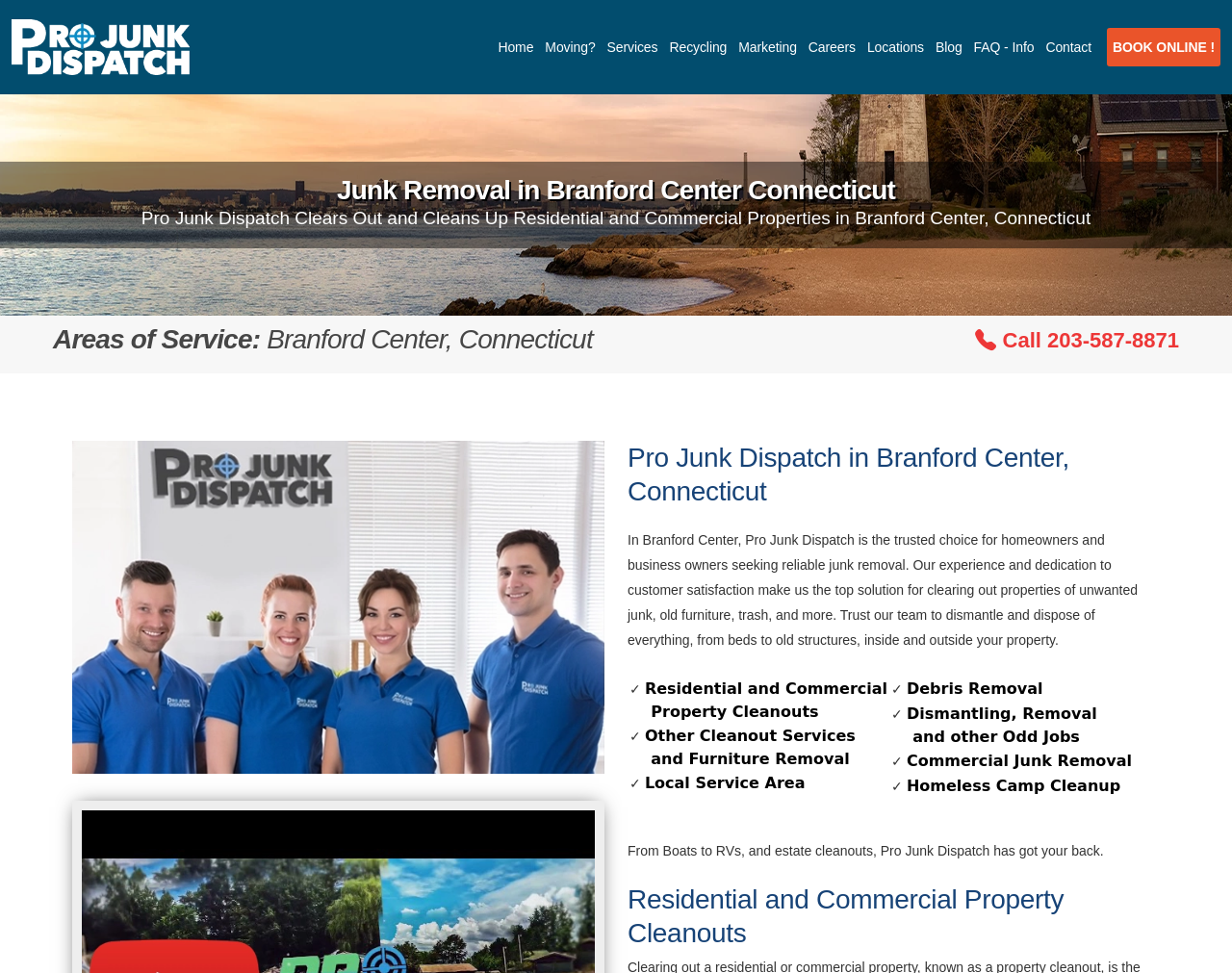Please identify the bounding box coordinates of the element I should click to complete this instruction: 'Explore 'Locations' page'. The coordinates should be given as four float numbers between 0 and 1, like this: [left, top, right, bottom].

[0.699, 0.028, 0.755, 0.067]